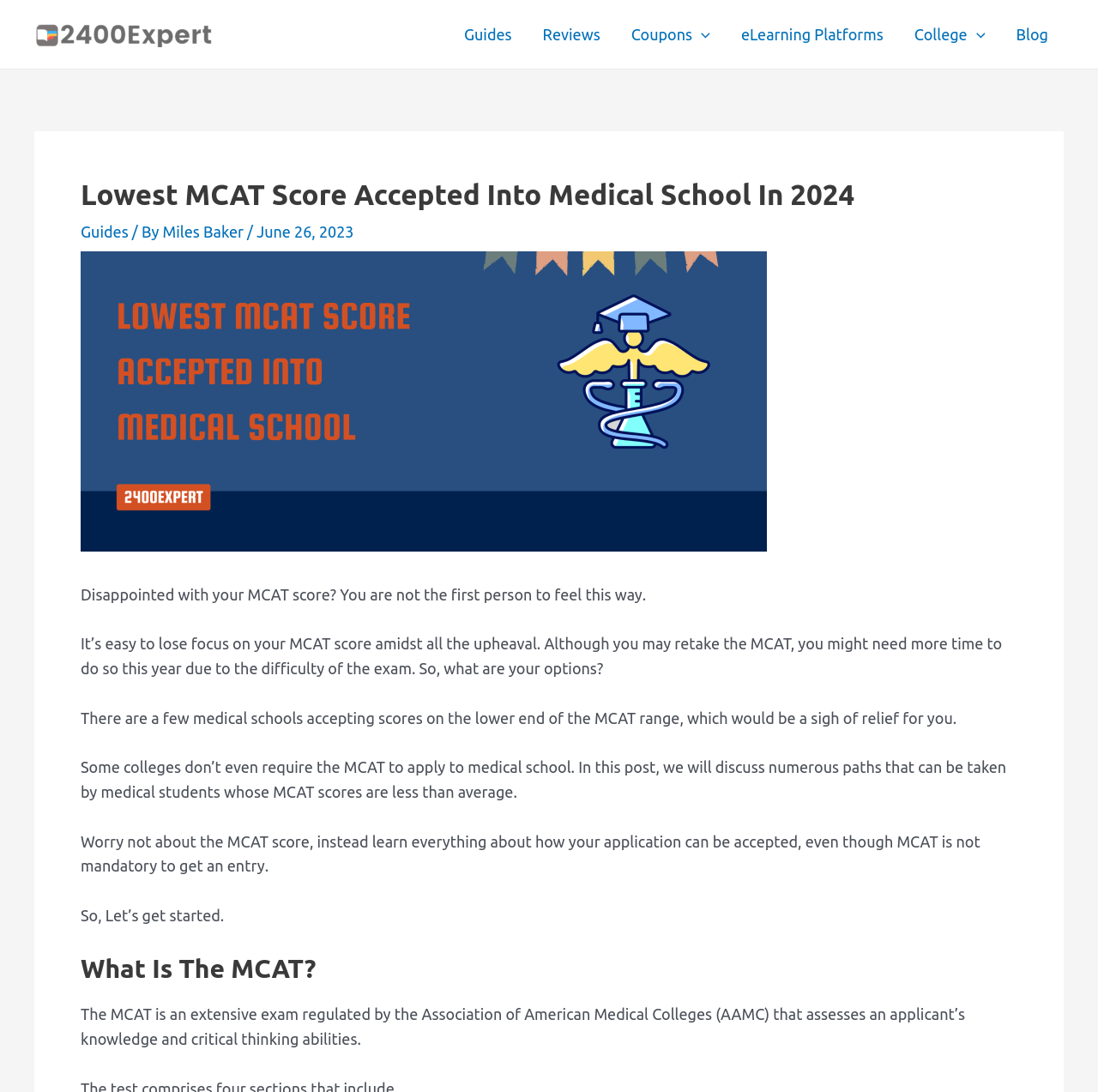Identify the bounding box coordinates for the region of the element that should be clicked to carry out the instruction: "Click the '2400experts' link". The bounding box coordinates should be four float numbers between 0 and 1, i.e., [left, top, right, bottom].

[0.031, 0.022, 0.195, 0.037]